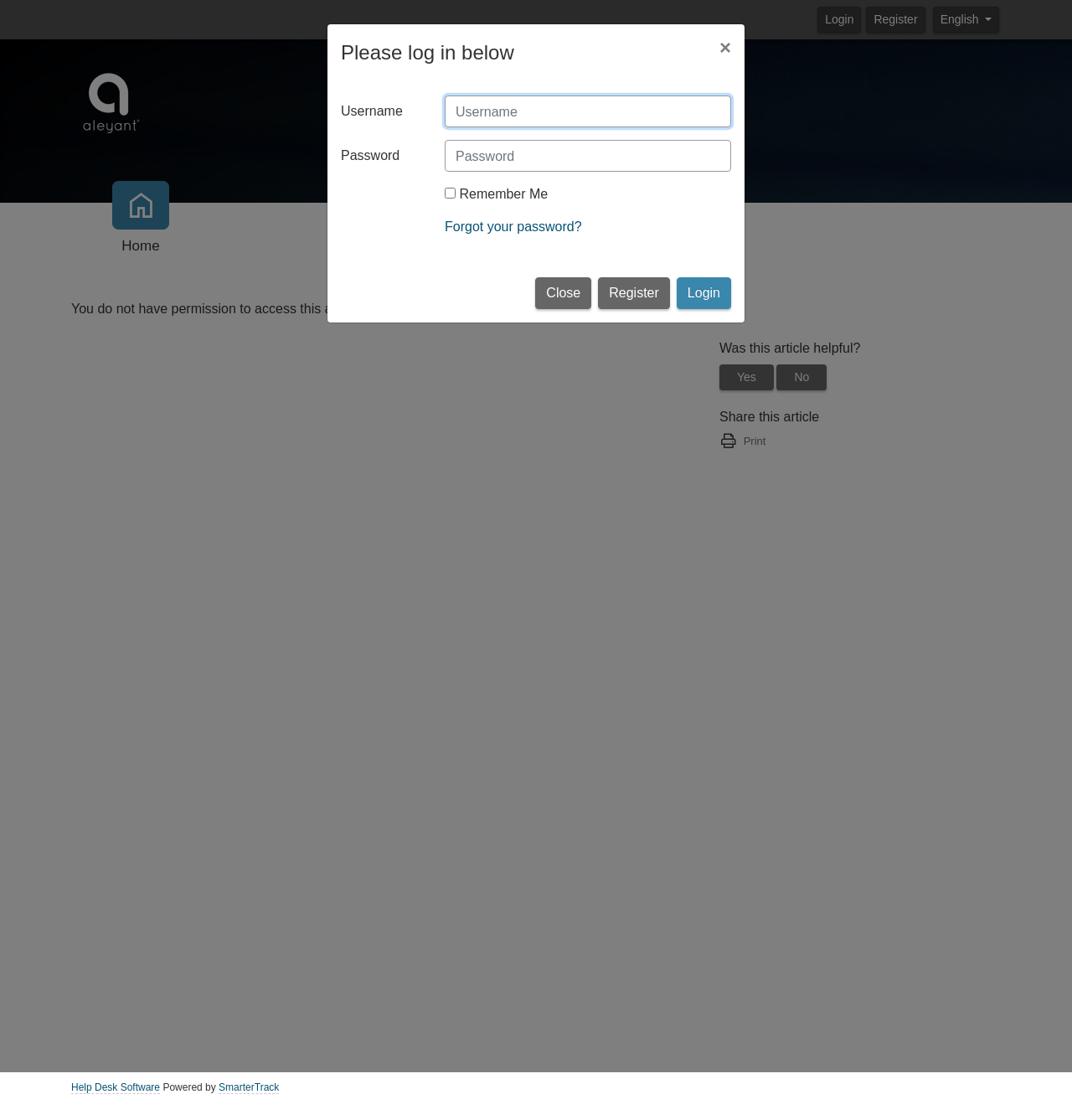Locate the bounding box coordinates of the element that should be clicked to execute the following instruction: "Enter username".

[0.415, 0.085, 0.682, 0.114]